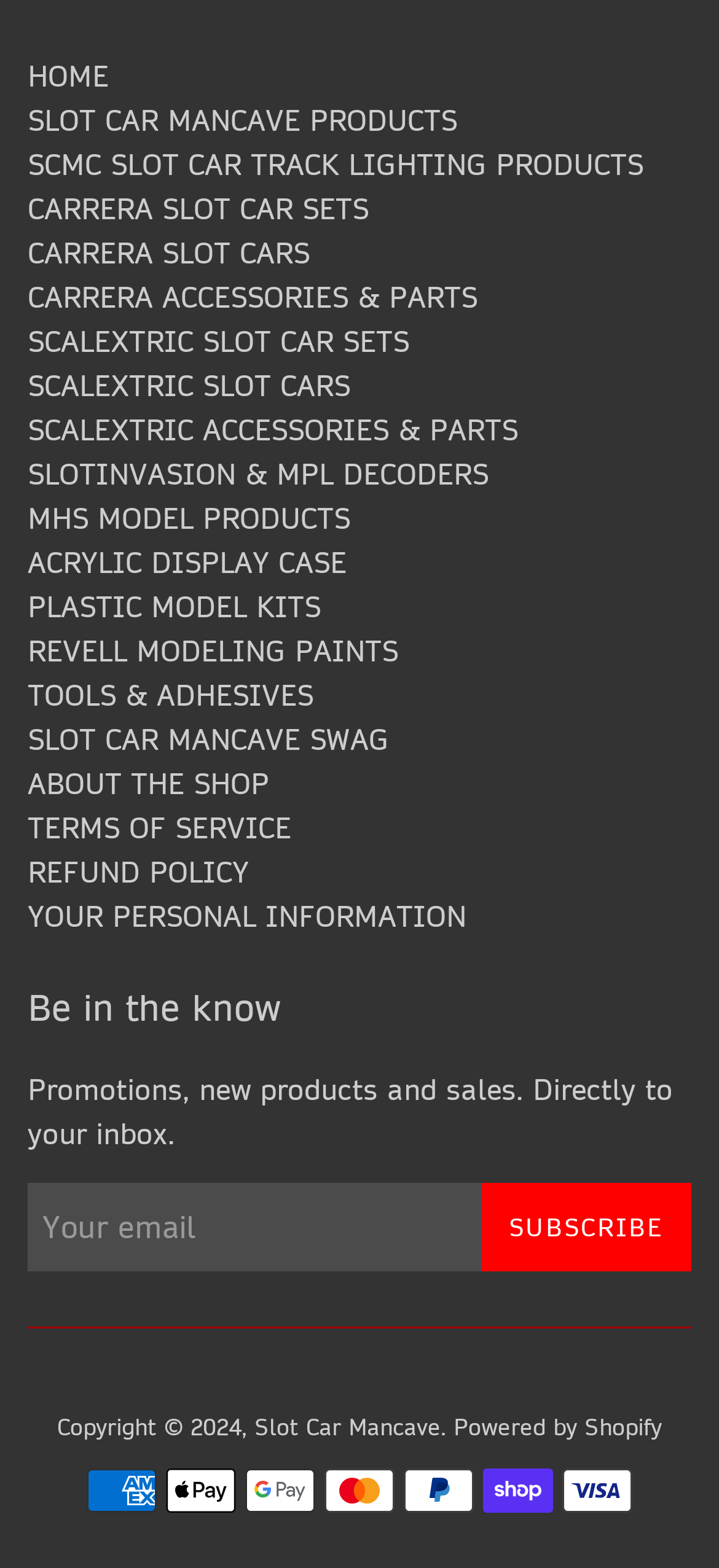Please determine the bounding box coordinates for the UI element described as: "parent_node: SUBSCRIBE name="contact[email]" placeholder="Your email"".

[0.038, 0.755, 0.669, 0.811]